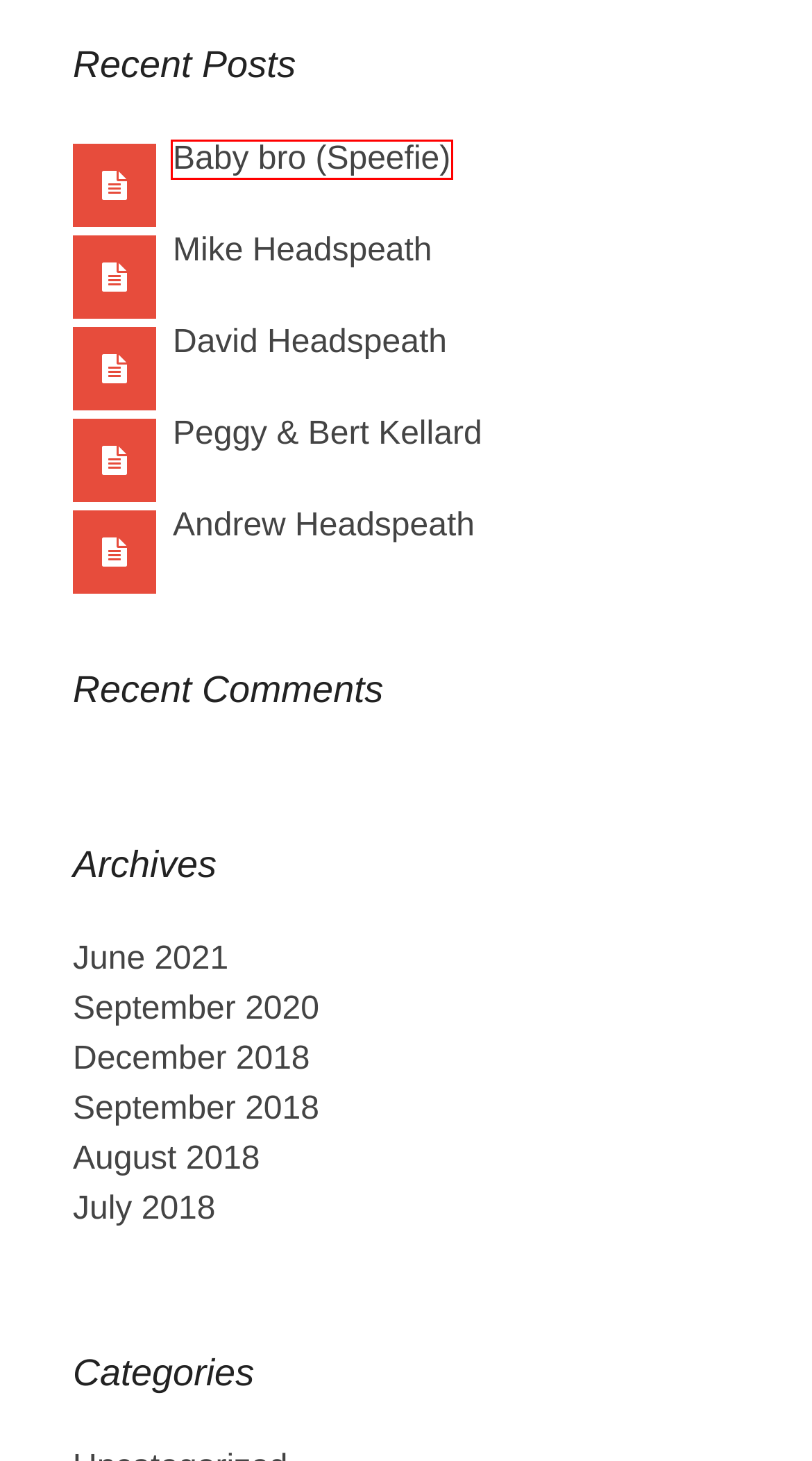Assess the screenshot of a webpage with a red bounding box and determine which webpage description most accurately matches the new page after clicking the element within the red box. Here are the options:
A. Elaine Gardiner | Debbie Headspeath Poetry
B. Jemma | Debbie Headspeath Poetry
C. Blog Tool, Publishing Platform, and CMS – WordPress.org English (UK)
D. Peggy & Bert Kellard | Debbie Headspeath Poetry
E. Andrew Headspeath | Debbie Headspeath Poetry
F. Baby bro (Speefie) | Debbie Headspeath Poetry
G. admin | Debbie Headspeath Poetry | Page 2
H. July | 2018 | Debbie Headspeath Poetry

F